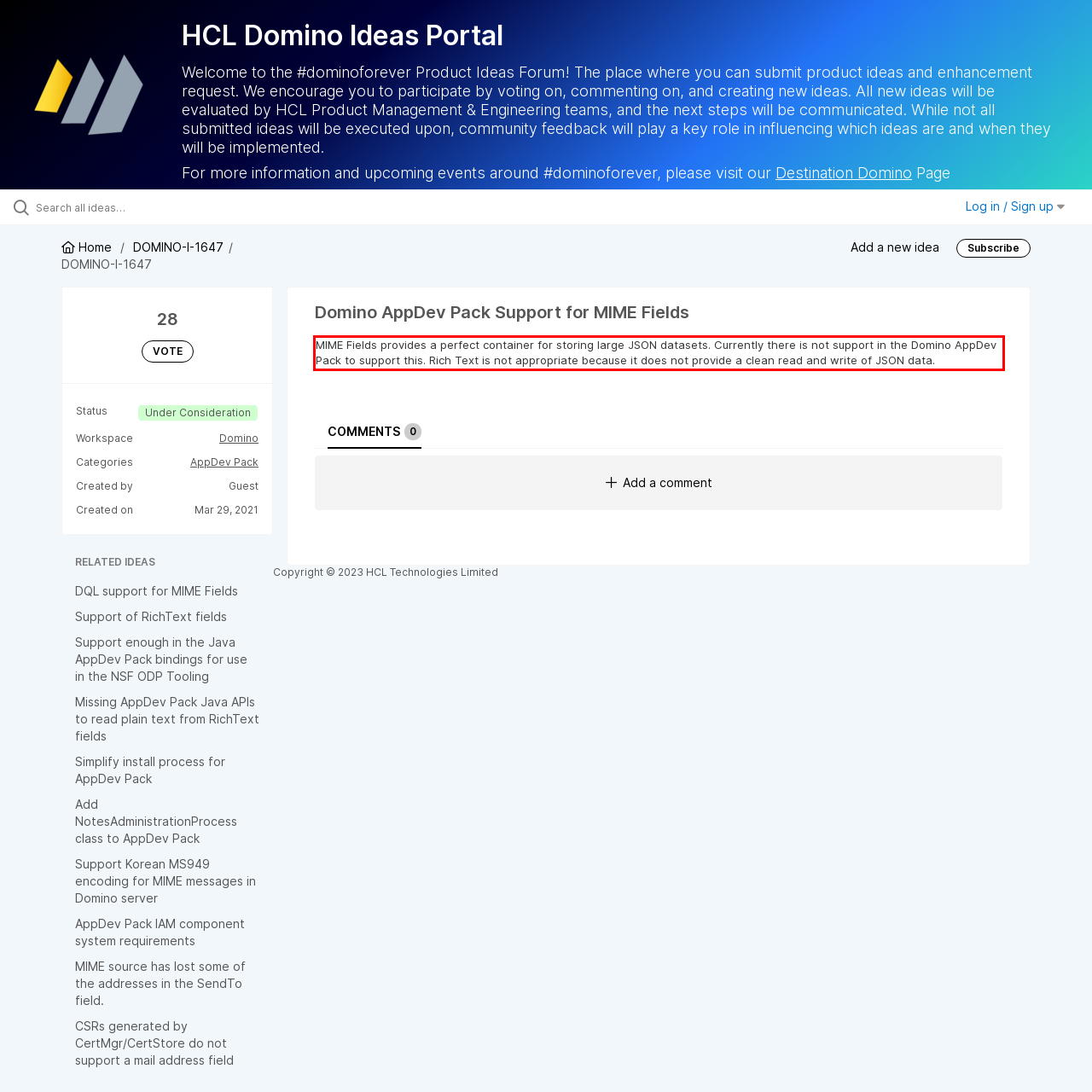Given the screenshot of a webpage, identify the red rectangle bounding box and recognize the text content inside it, generating the extracted text.

MIME Fields provides a perfect container for storing large JSON datasets. Currently there is not support in the Domino AppDev Pack to support this. Rich Text is not appropriate because it does not provide a clean read and write of JSON data.